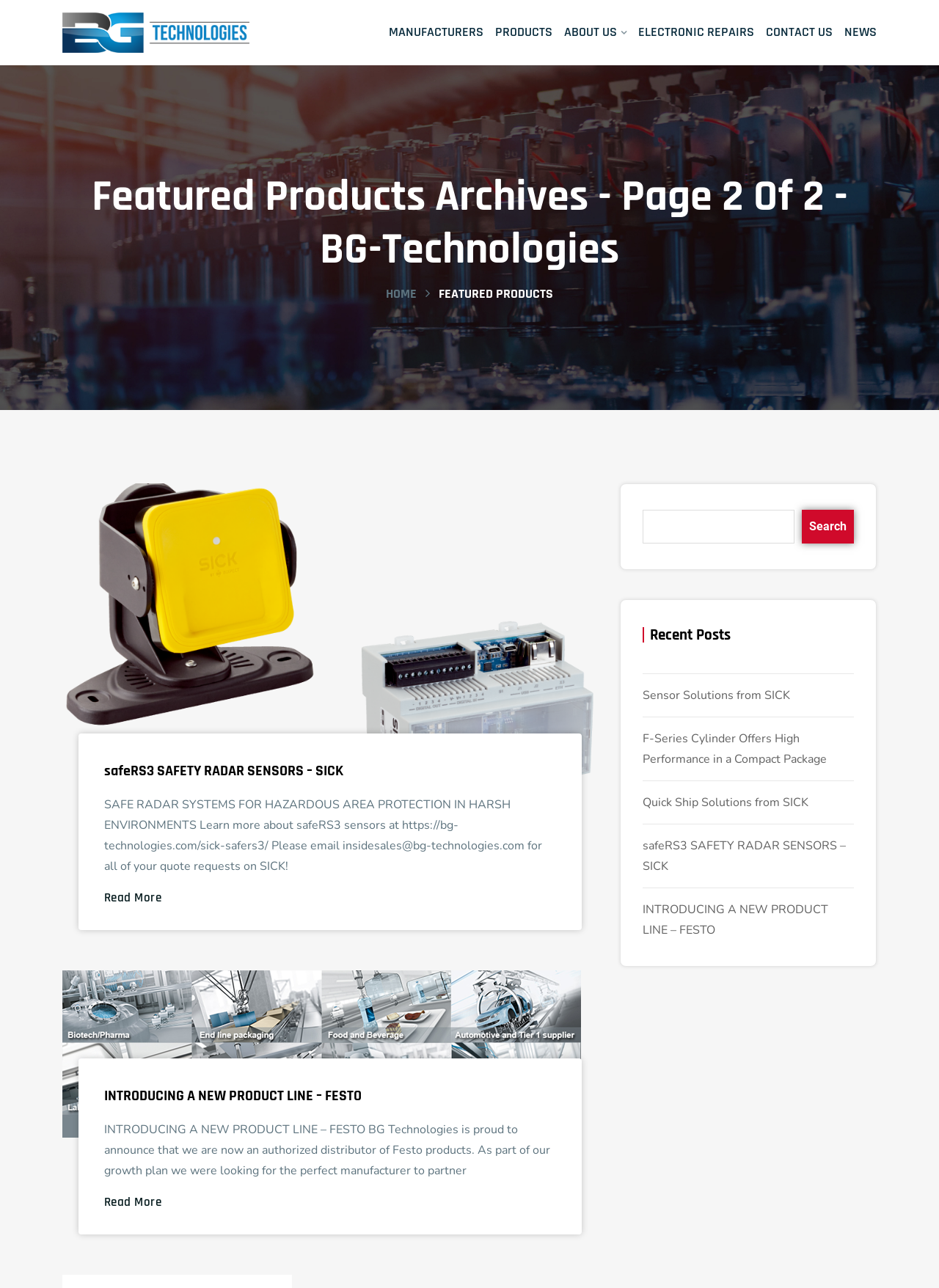What is the topic of the 'Recent Posts' section?
Answer the question with a detailed explanation, including all necessary information.

I examined the 'Recent Posts' section and found that the links listed are related to sensor solutions and products, such as 'Sensor Solutions from SICK' and 'INTRODUCING A NEW PRODUCT LINE – FESTO'. This suggests that the topic of the 'Recent Posts' section is sensor solutions and products.